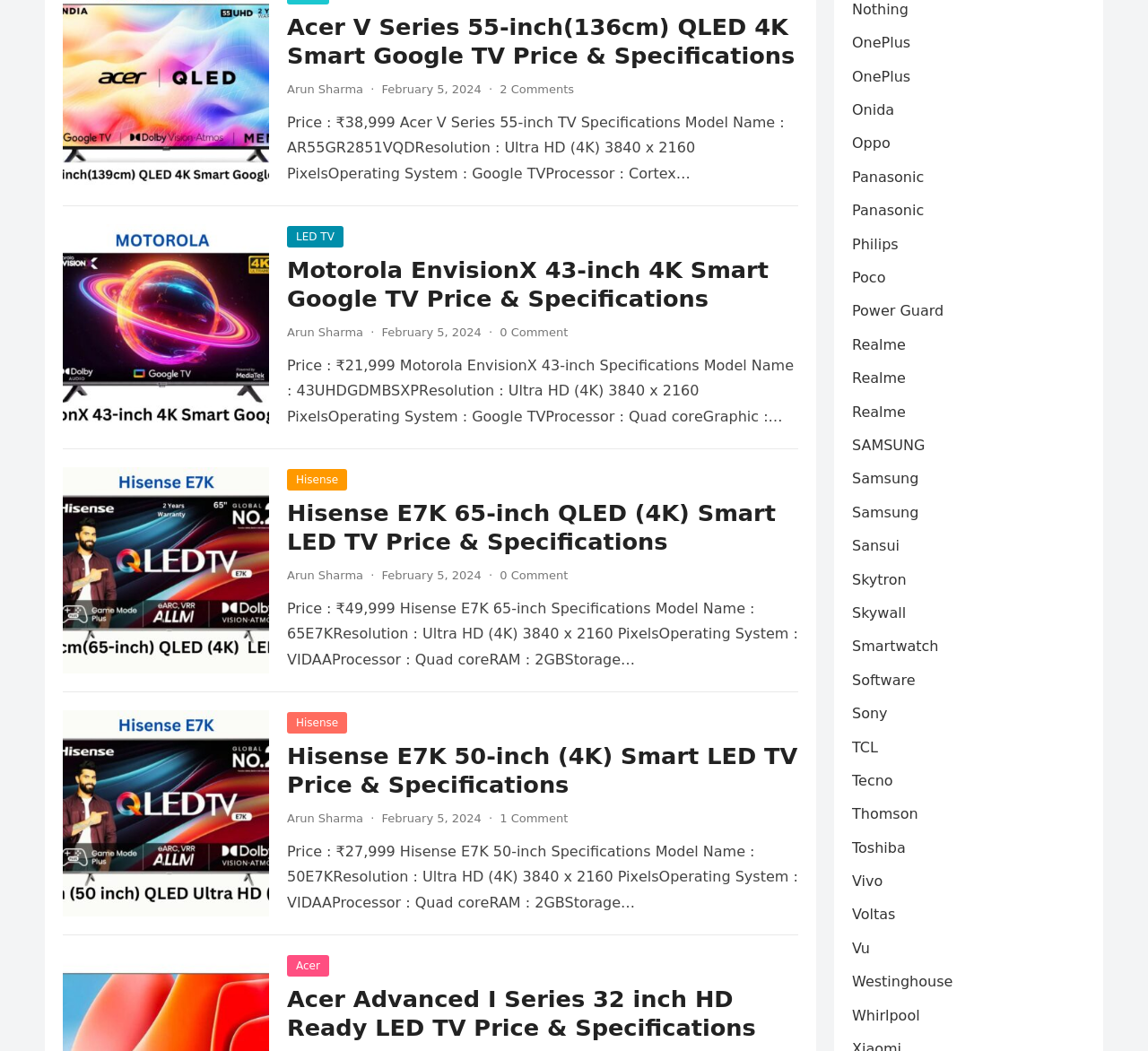Using the webpage screenshot, find the UI element described by 1 Comment. Provide the bounding box coordinates in the format (top-left x, top-left y, bottom-right x, bottom-right y), ensuring all values are floating point numbers between 0 and 1.

[0.435, 0.772, 0.495, 0.785]